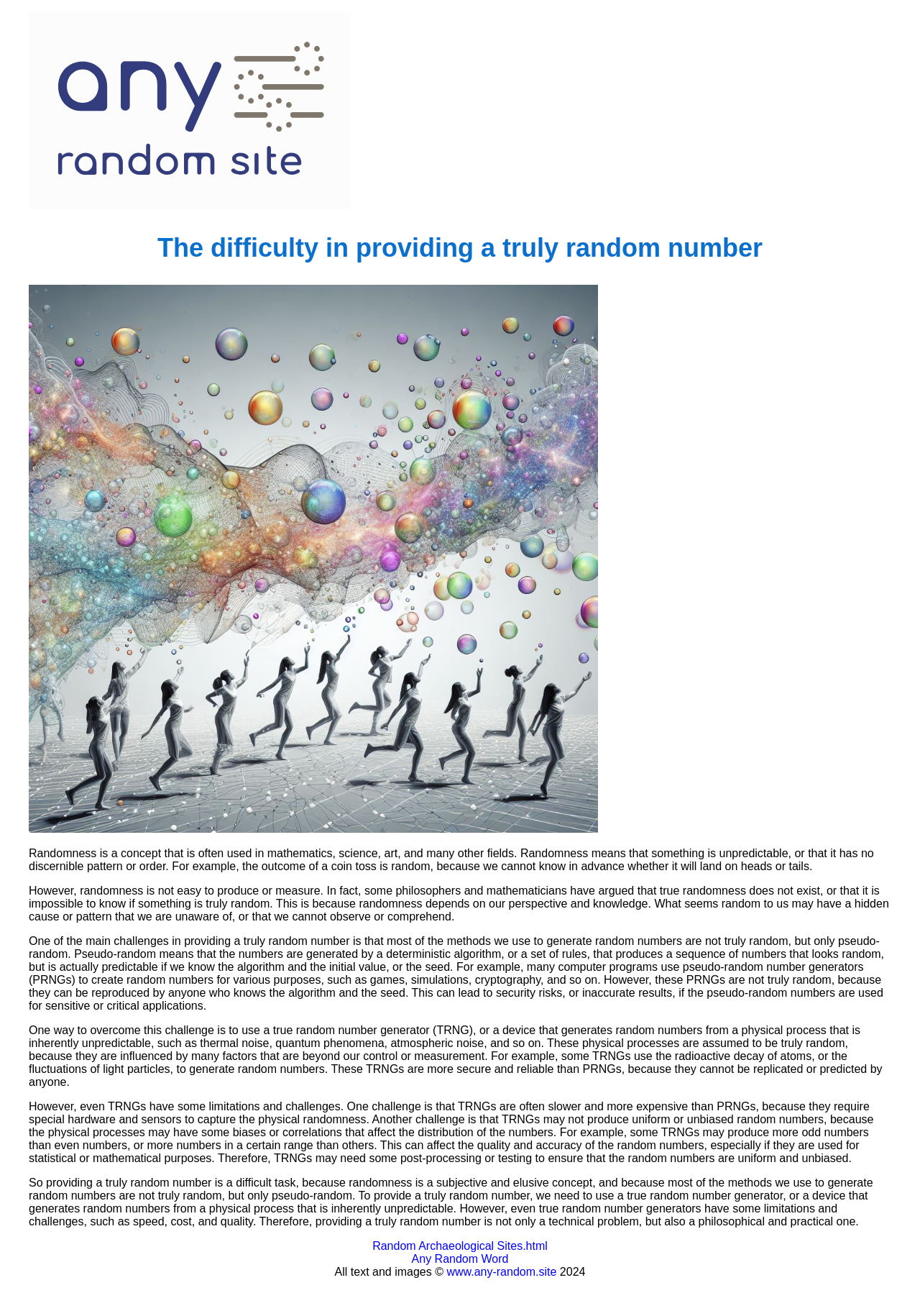Please find and provide the title of the webpage.

The difficulty in providing a truly random number